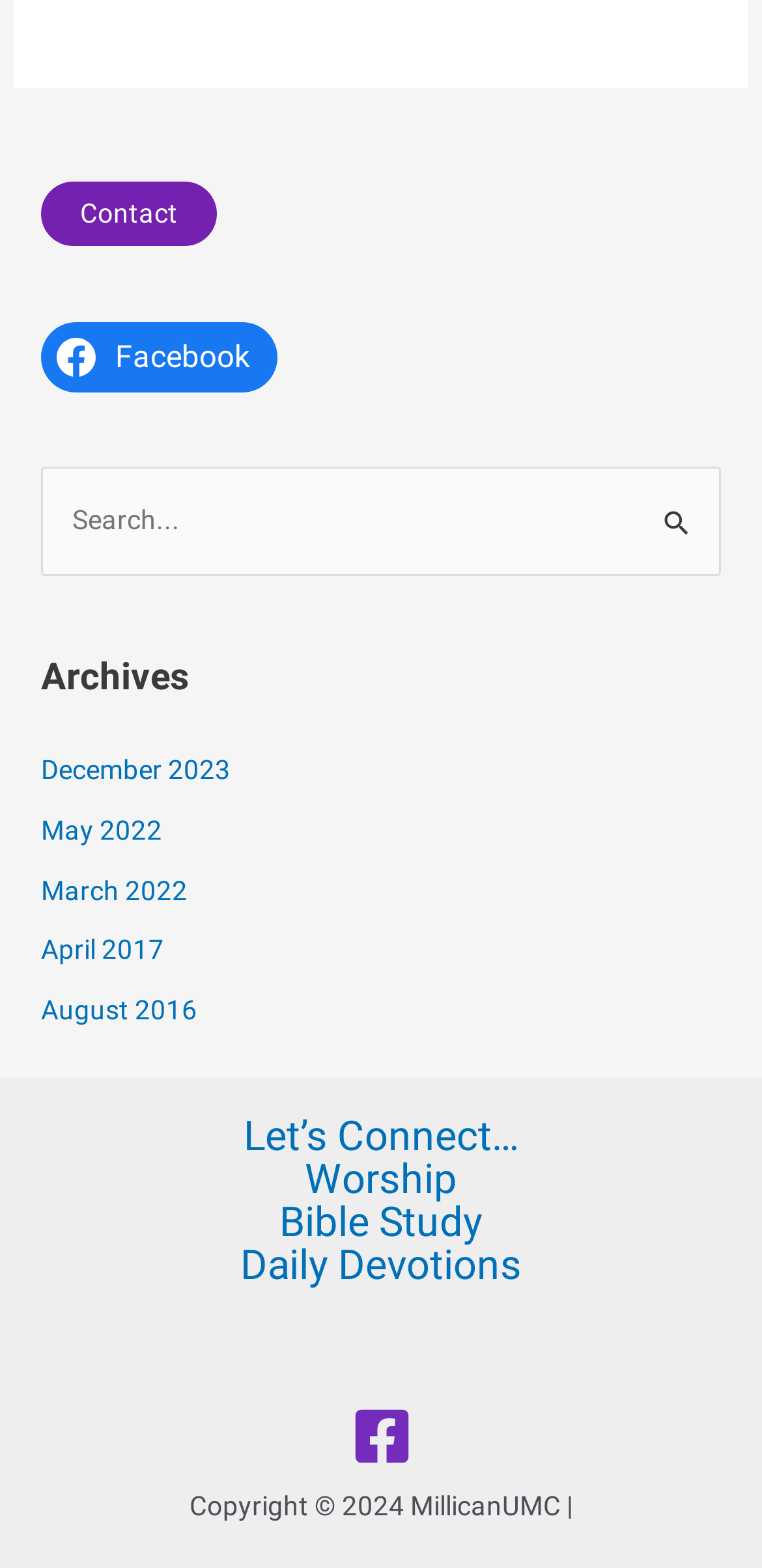How many navigation links are there in the 'Site Navigation' section?
Please provide a detailed and comprehensive answer to the question.

I examined the navigation section labeled 'Site Navigation' and counted the number of links. There are four links: 'Let’s Connect…', 'Worship', 'Bible Study', and 'Daily Devotions'.